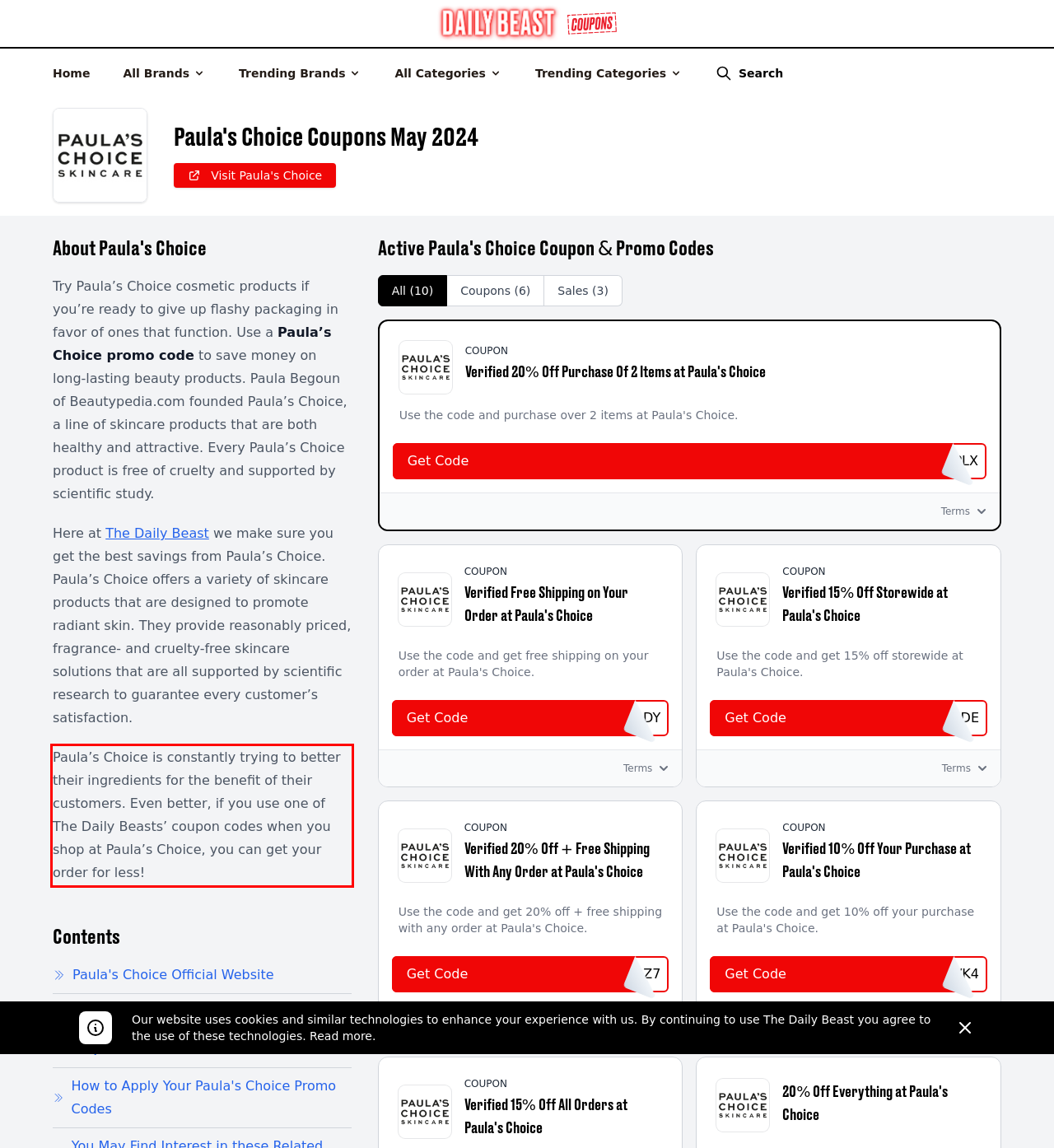You are looking at a screenshot of a webpage with a red rectangle bounding box. Use OCR to identify and extract the text content found inside this red bounding box.

Paula’s Choice is constantly trying to better their ingredients for the benefit of their customers. Even better, if you use one of The Daily Beasts’ coupon codes when you shop at Paula’s Choice, you can get your order for less!